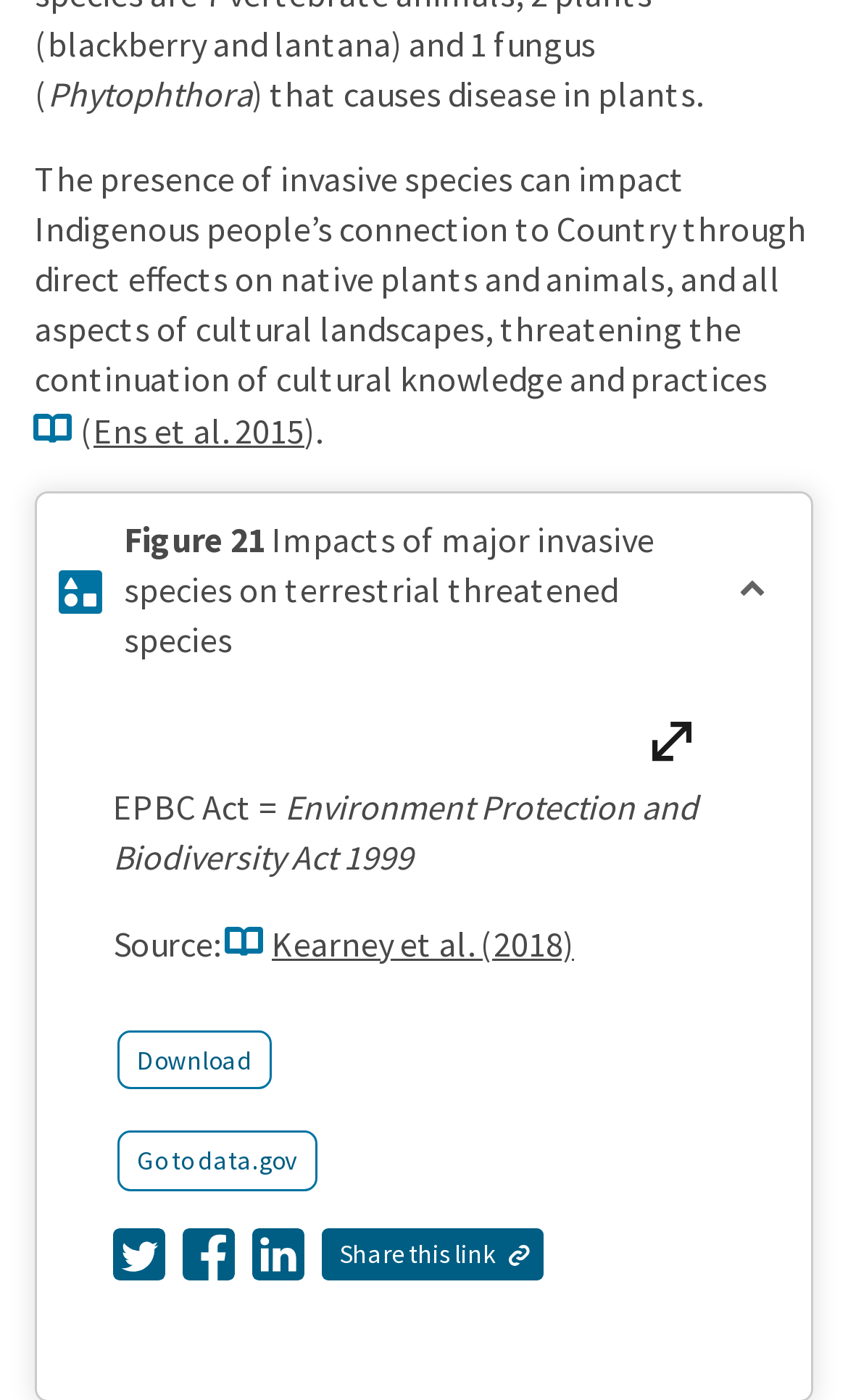What is the source of the EPBC Act information?
Kindly offer a detailed explanation using the data available in the image.

The article section on the webpage contains a static text element mentioning 'Environment Protection and Biodiversity Act 1999' and a link to the source 'Kearney et al. (2018)'.